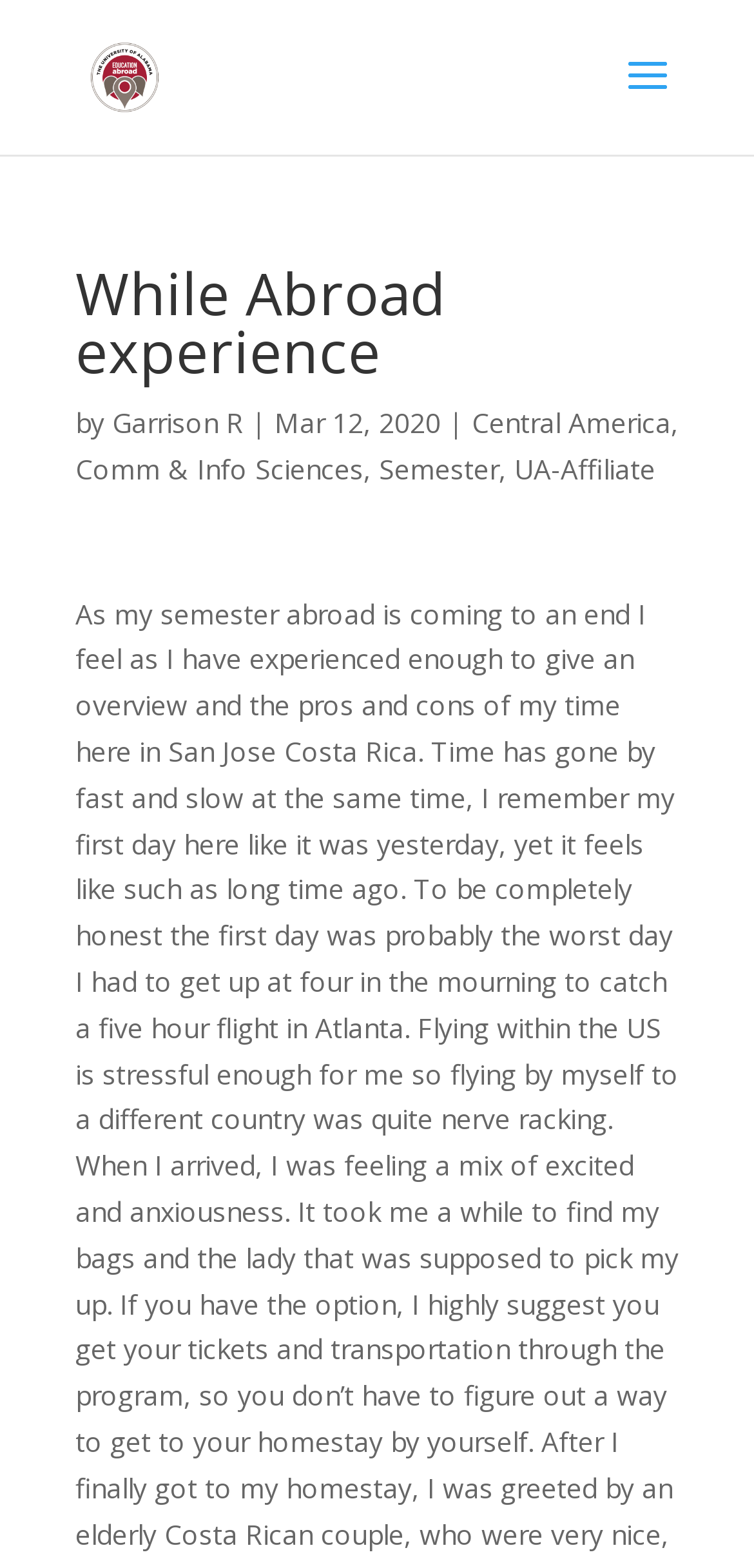Provide your answer in a single word or phrase: 
Who is the author of the experience?

Garrison R